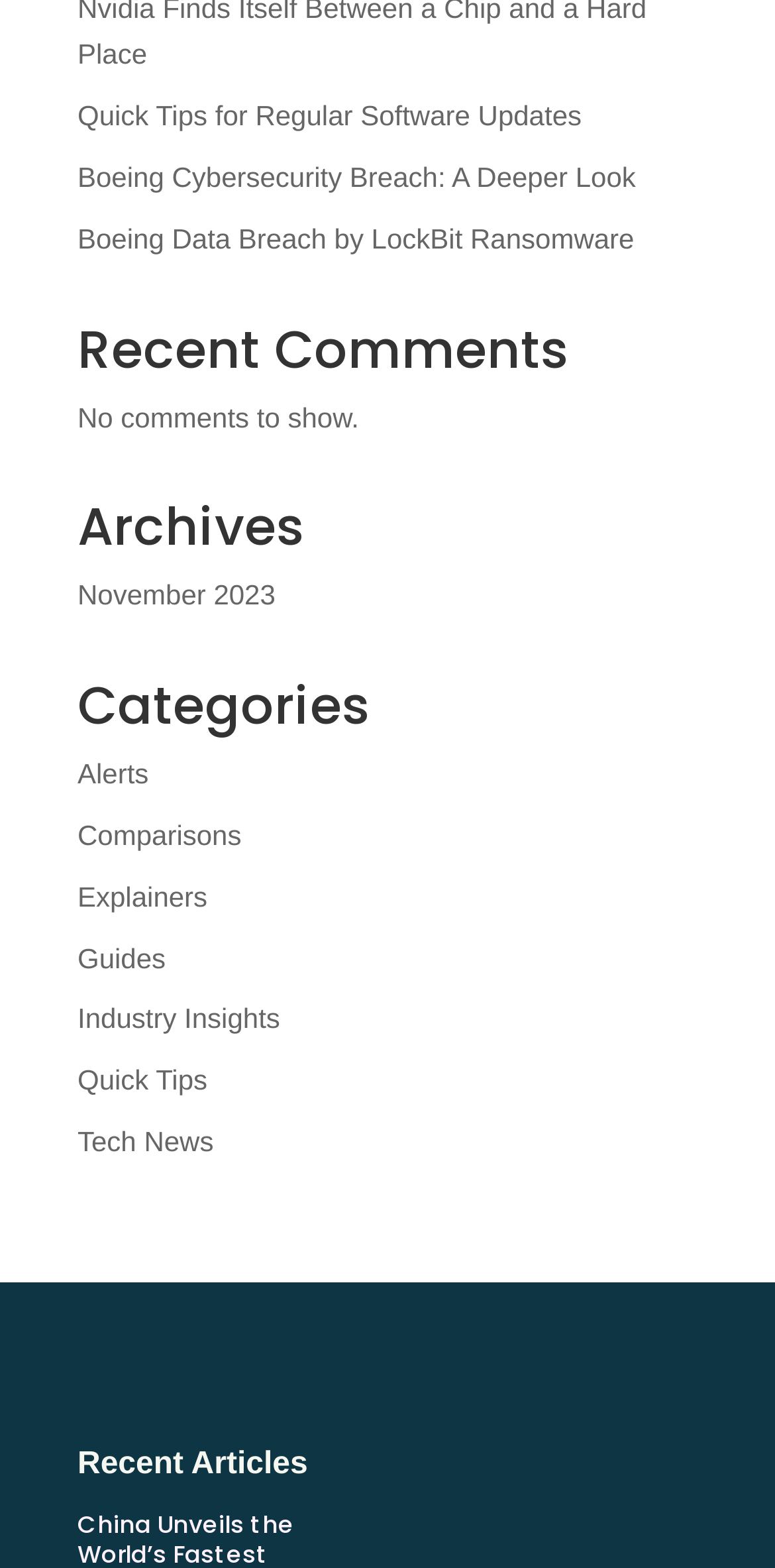Locate the bounding box coordinates of the element to click to perform the following action: 'Read Quick Tips for Regular Software Updates'. The coordinates should be given as four float values between 0 and 1, in the form of [left, top, right, bottom].

[0.1, 0.064, 0.75, 0.084]